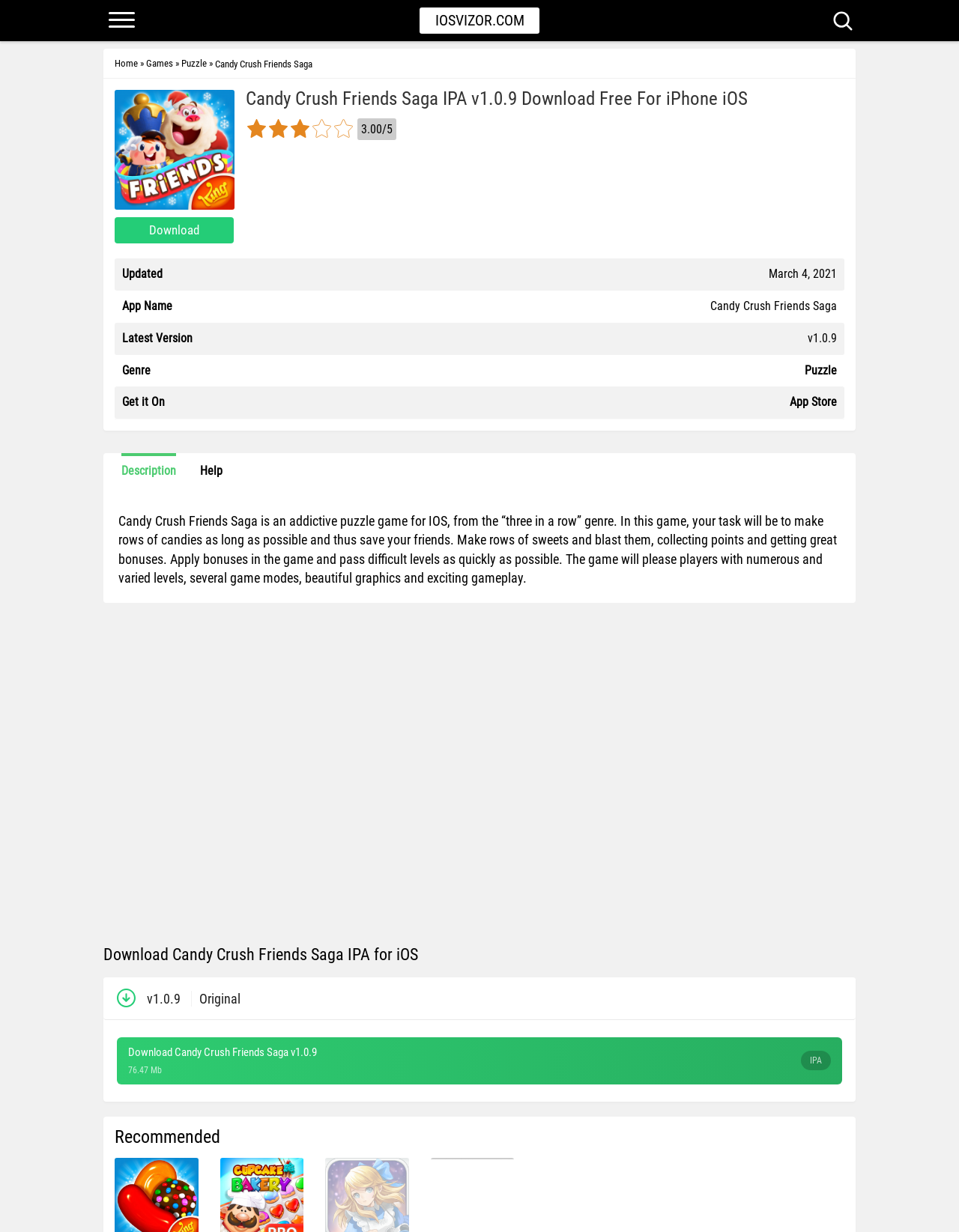What is the rating of the game?
Analyze the image and deliver a detailed answer to the question.

I found the answer by looking at the images of stars on the webpage, which are accompanied by a text '3.00/5'. This indicates that the rating of the game is '3.00/5'.